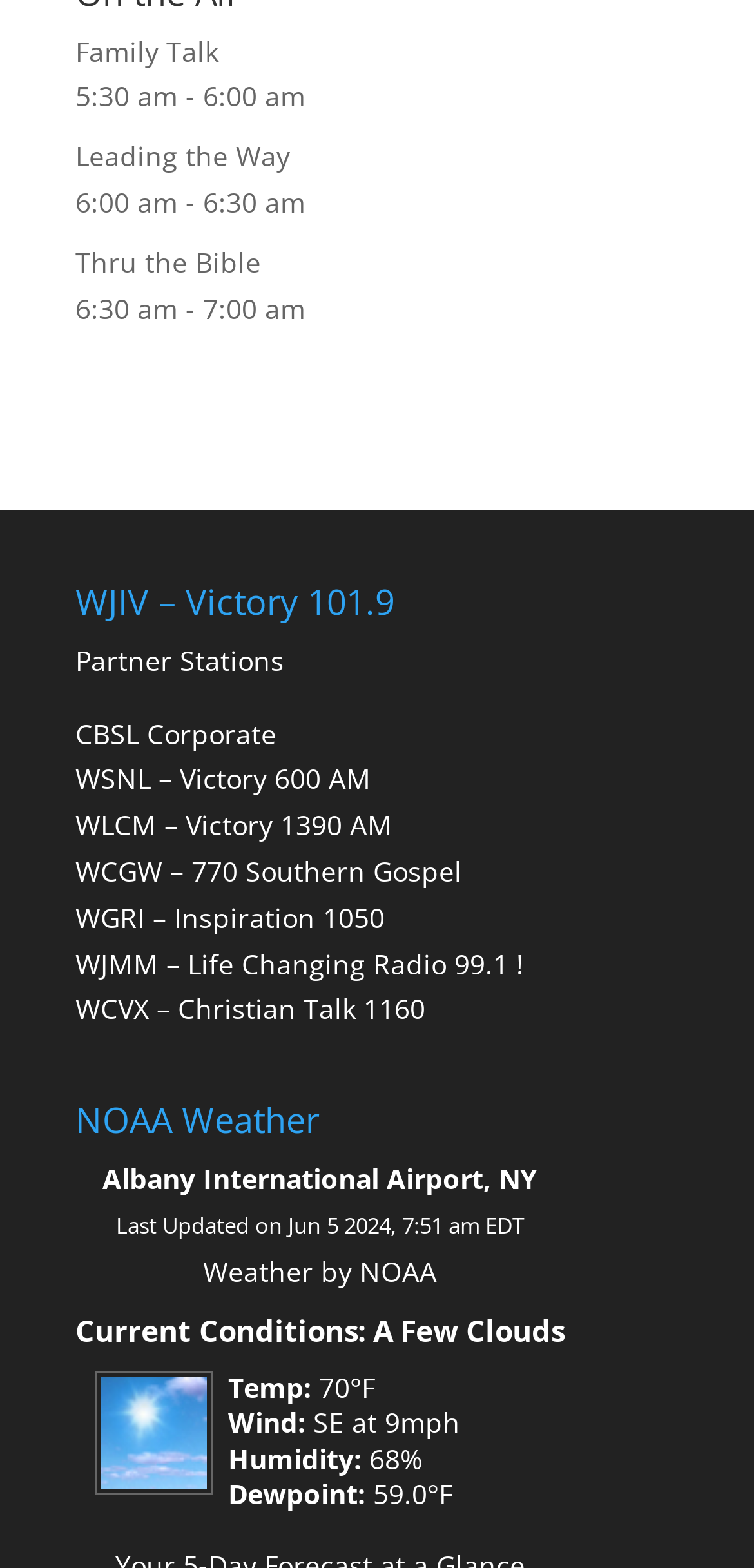Point out the bounding box coordinates of the section to click in order to follow this instruction: "Click on 'Family Talk'".

[0.1, 0.021, 0.29, 0.044]